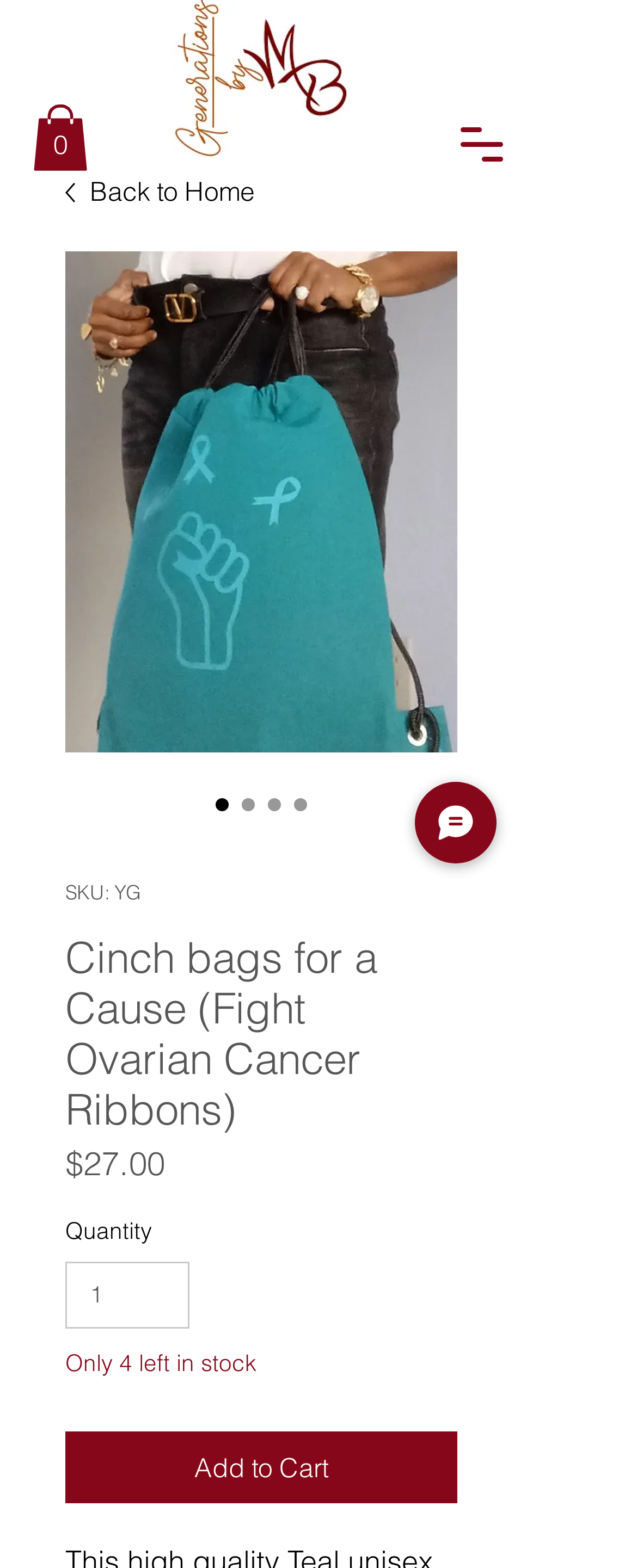Reply to the question with a brief word or phrase: What is the purpose of the cinch bag?

To fight ovarian cancer